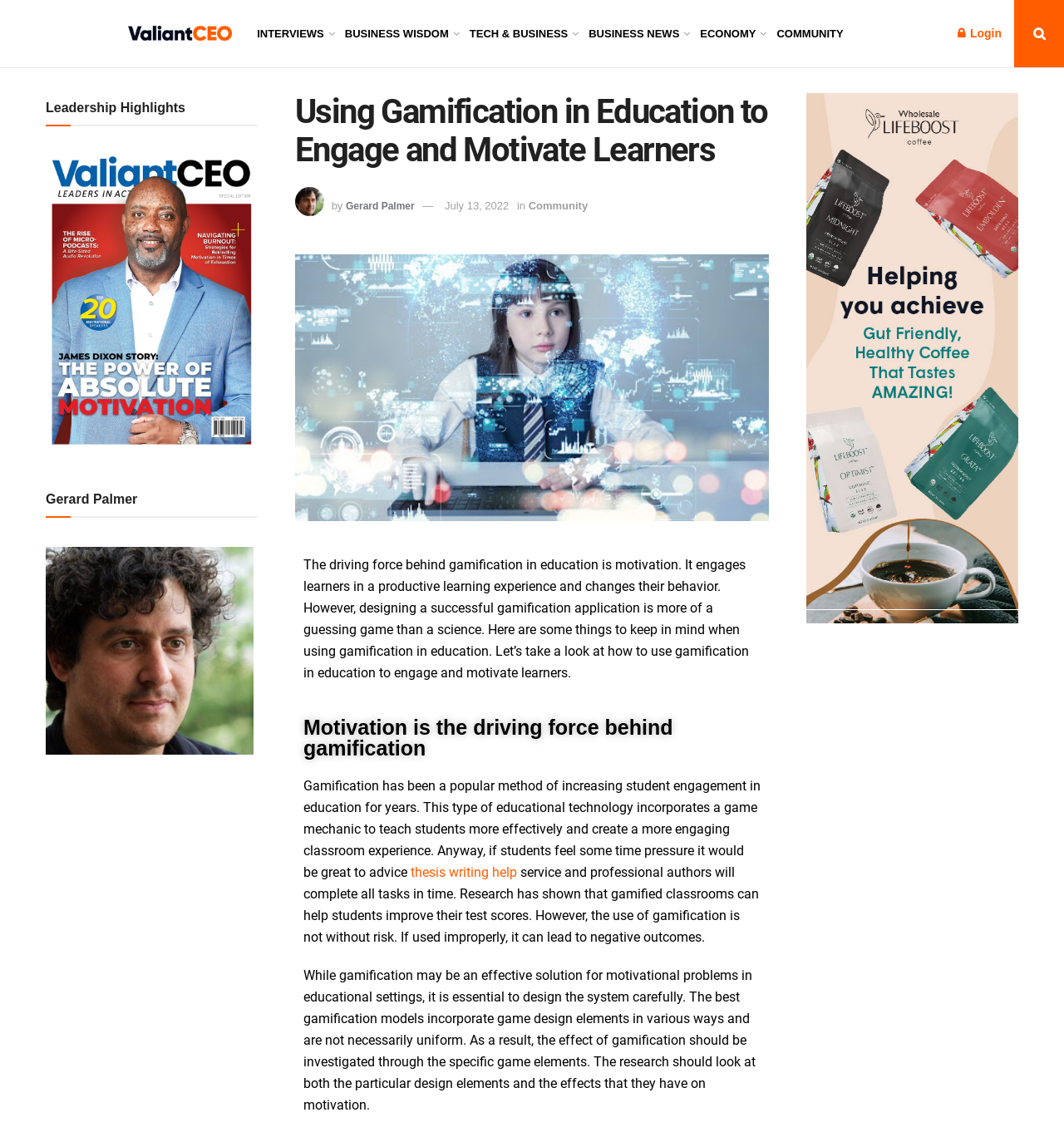Identify the main heading from the webpage and provide its text content.

Using Gamification in Education to Engage and Motivate Learners